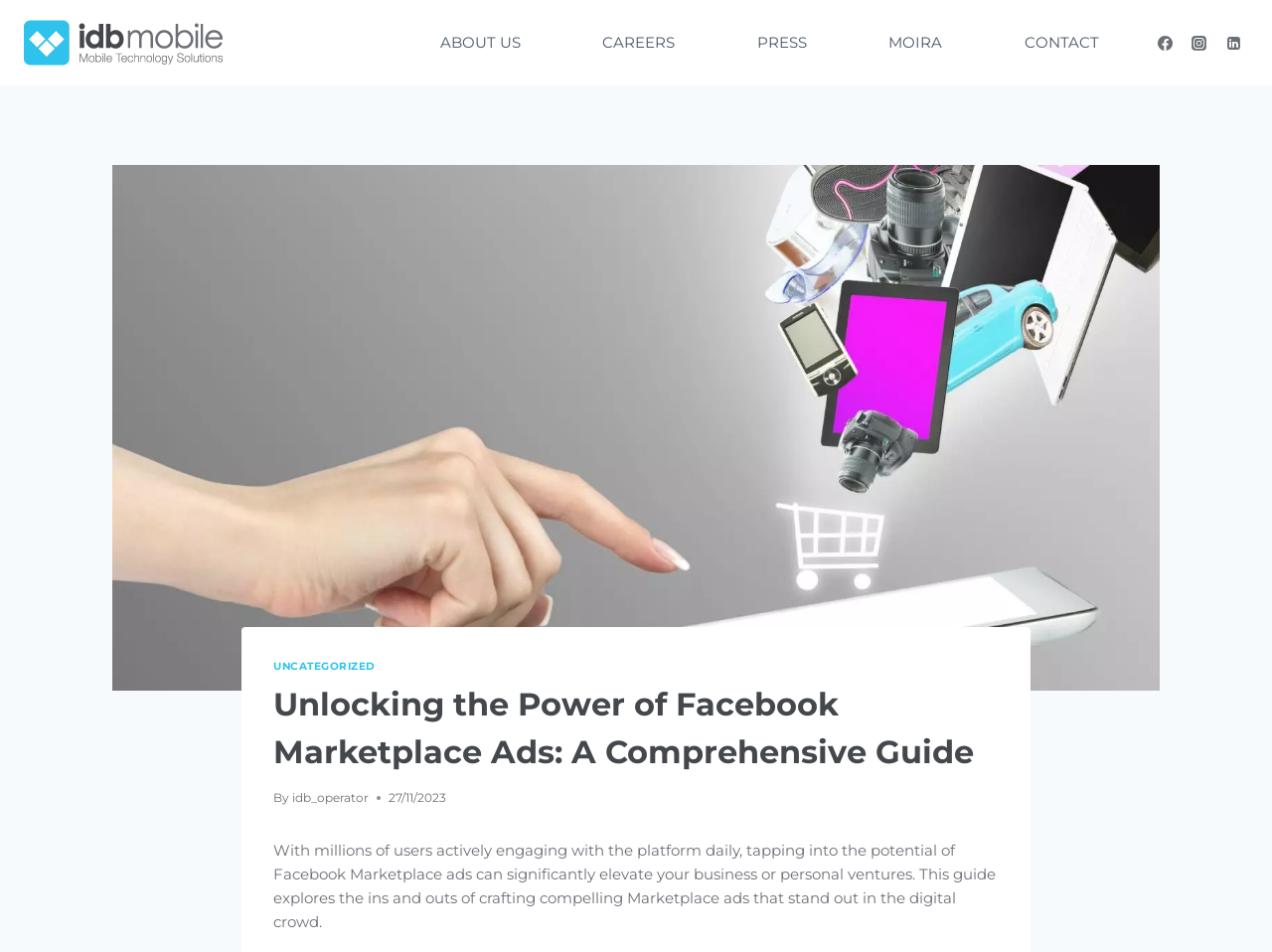Illustrate the webpage thoroughly, mentioning all important details.

The webpage is about Facebook Marketplace ads and how to manage them effectively. At the top left, there is a link to "idb mobile" accompanied by an image. Below it, there is a primary navigation menu with five links: "ABOUT US", "CAREERS", "PRESS", "MOIRA", and "CONTACT". 

On the top right, there are three social media links: "Facebook", "Instagram", and "Linkedin", each accompanied by an image. 

The main content of the webpage starts with a header section that contains a link to "UNCATEGORIZED" and a heading that reads "Unlocking the Power of Facebook Marketplace Ads: A Comprehensive Guide". Below the heading, there is a byline that mentions "idb_operator" and a timestamp of "27/11/2023". 

The main article begins with a paragraph that explains the potential of Facebook Marketplace ads in elevating one's business or personal ventures. The text describes how the guide will explore the process of crafting compelling Marketplace ads that stand out in the digital crowd.